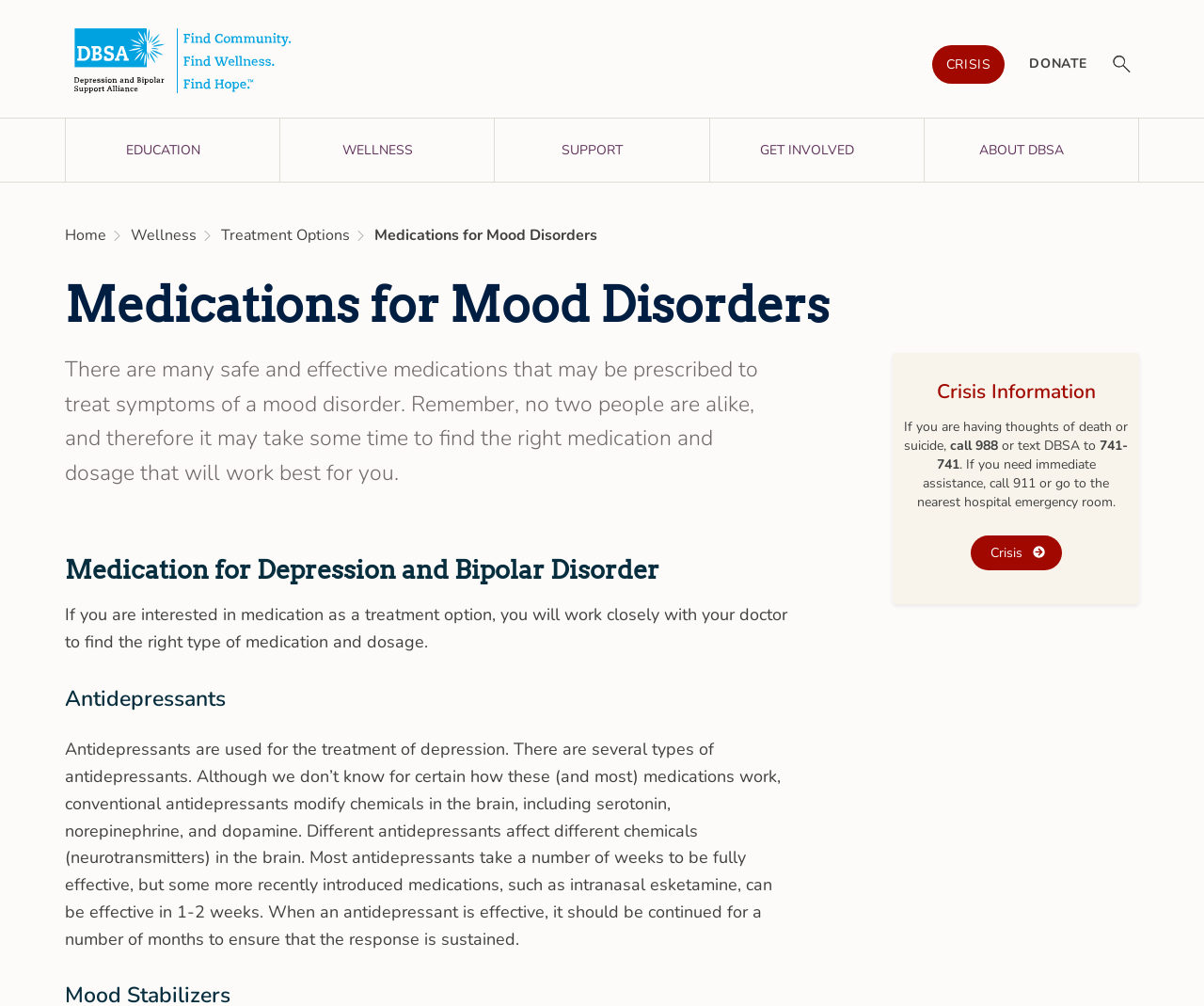How many types of antidepressants are mentioned on the webpage?
Provide a detailed and well-explained answer to the question.

The webpage mentions that there are several types of antidepressants, but it does not provide a specific number. It explains that different antidepressants affect different chemicals in the brain, but it does not provide a comprehensive list of all the types of antidepressants.